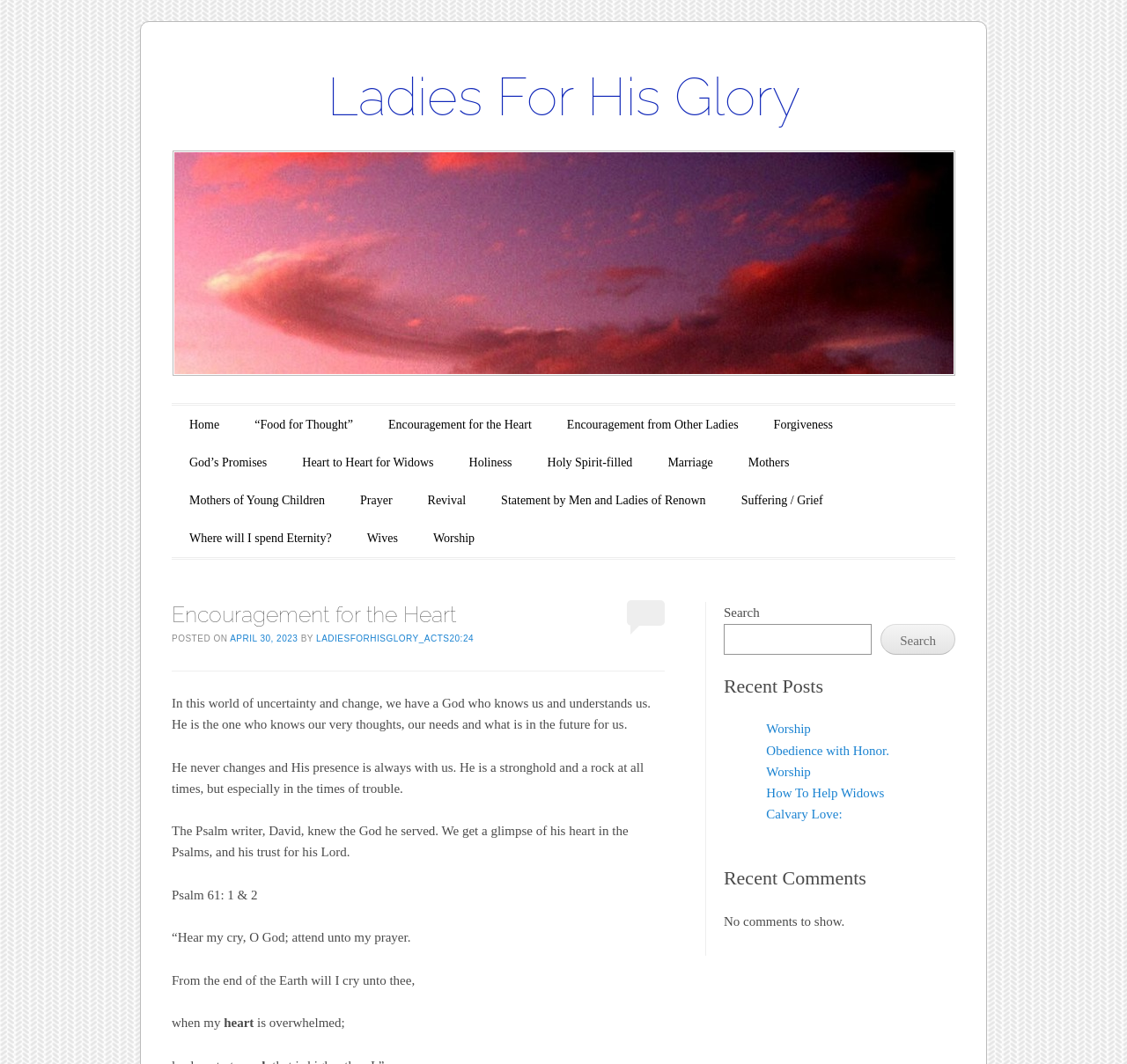Please specify the bounding box coordinates for the clickable region that will help you carry out the instruction: "Click on the 'Forgiveness' link".

[0.679, 0.386, 0.747, 0.412]